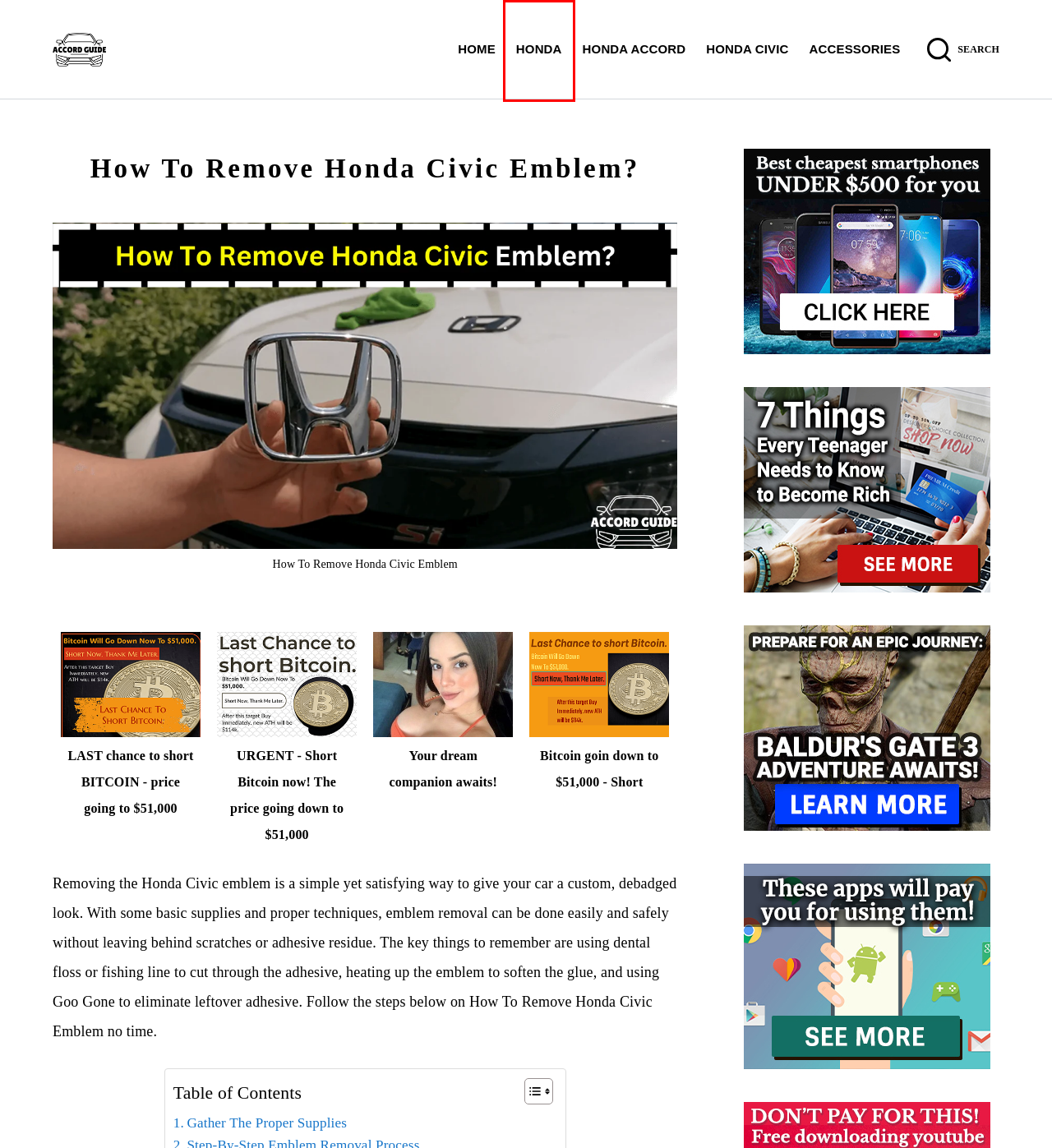Given a screenshot of a webpage with a red bounding box around a UI element, please identify the most appropriate webpage description that matches the new webpage after you click on the element. Here are the candidates:
A. Accord Guide - Every Solution
B. Honda - Accord Guide
C. Honda Civic - Accord Guide
D. Accessories - Accord Guide
E. How To Reset B1 Service Light Honda Civic?
F. Honda Accord - Accord Guide
G. How To Change Power Steering Fluid Honda Civic?
H. Contact Us

B